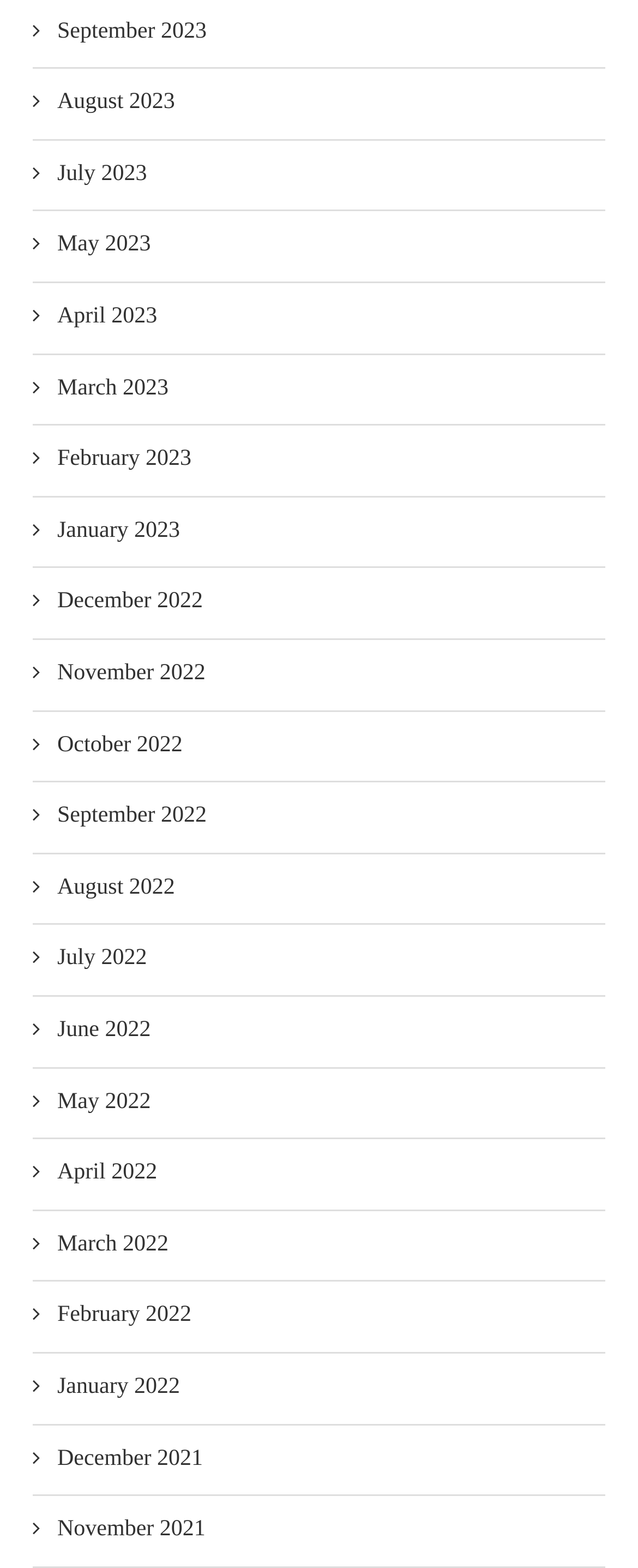Use a single word or phrase to answer the question:
What is the earliest month listed?

December 2021